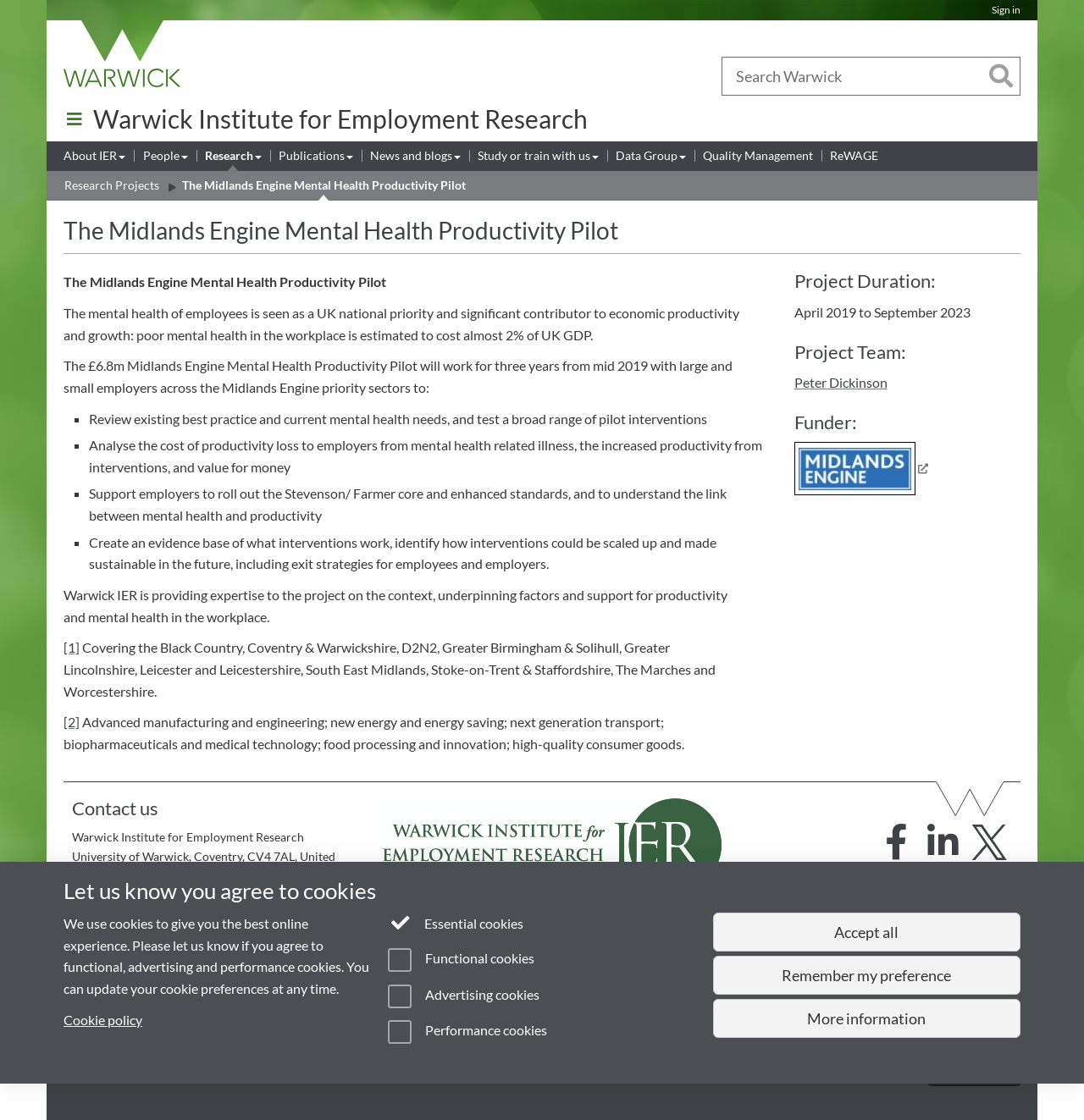Please identify the coordinates of the bounding box for the clickable region that will accomplish this instruction: "Contact us".

[0.066, 0.713, 0.345, 0.731]